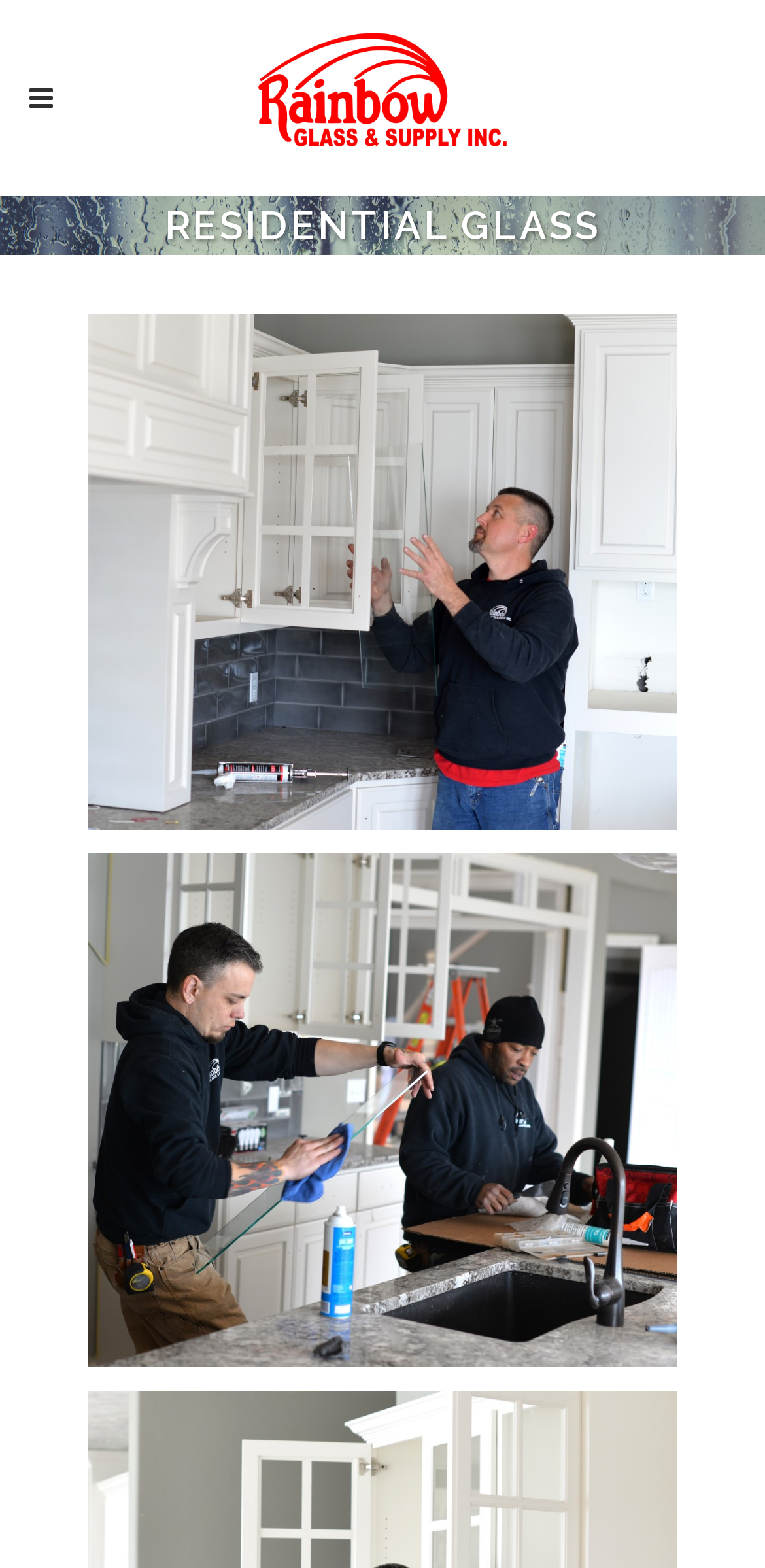Give a concise answer of one word or phrase to the question: 
How many main sections are there on the webpage?

3